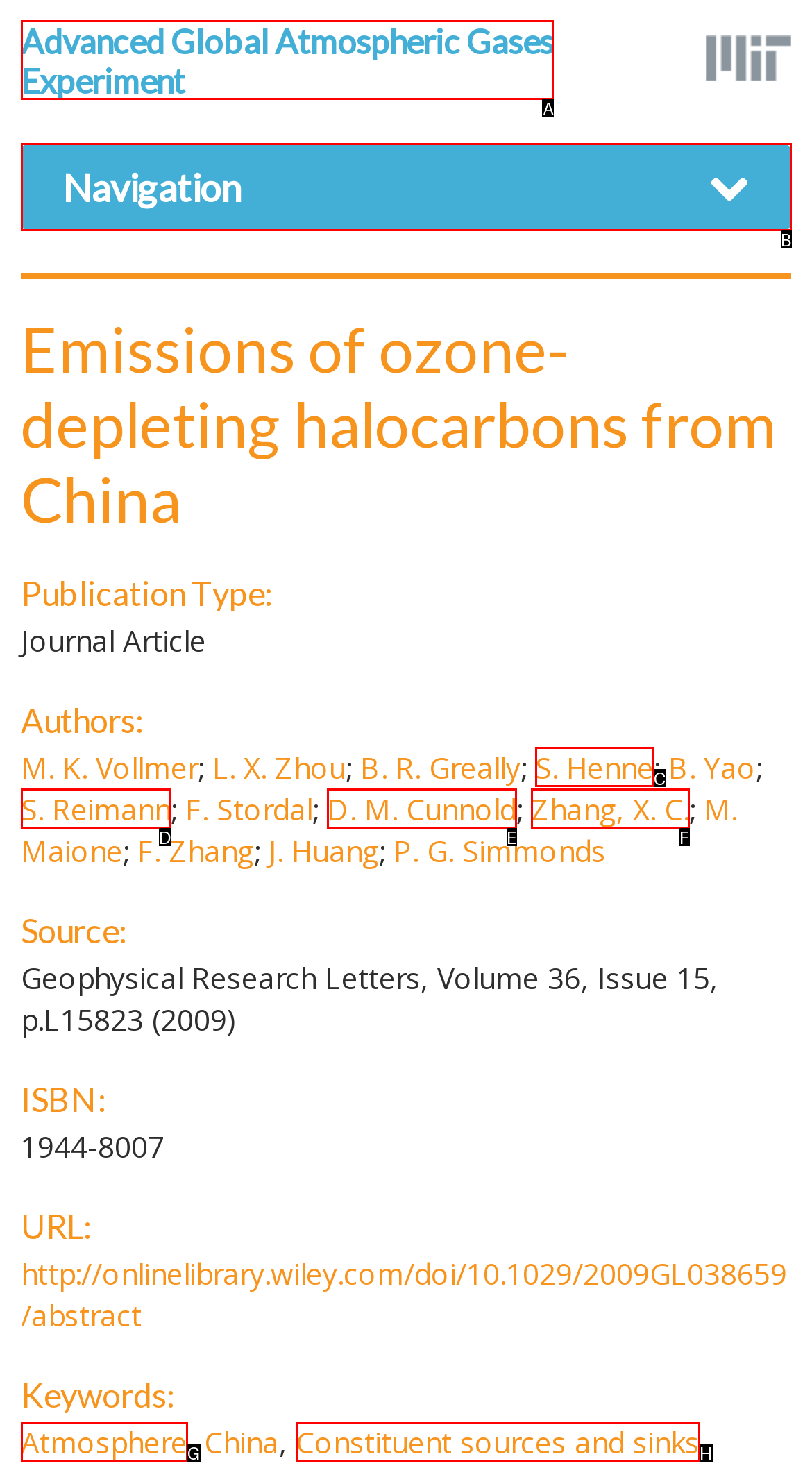To execute the task: Navigate to the Advanced Global Atmospheric Gases Experiment homepage, which one of the highlighted HTML elements should be clicked? Answer with the option's letter from the choices provided.

A